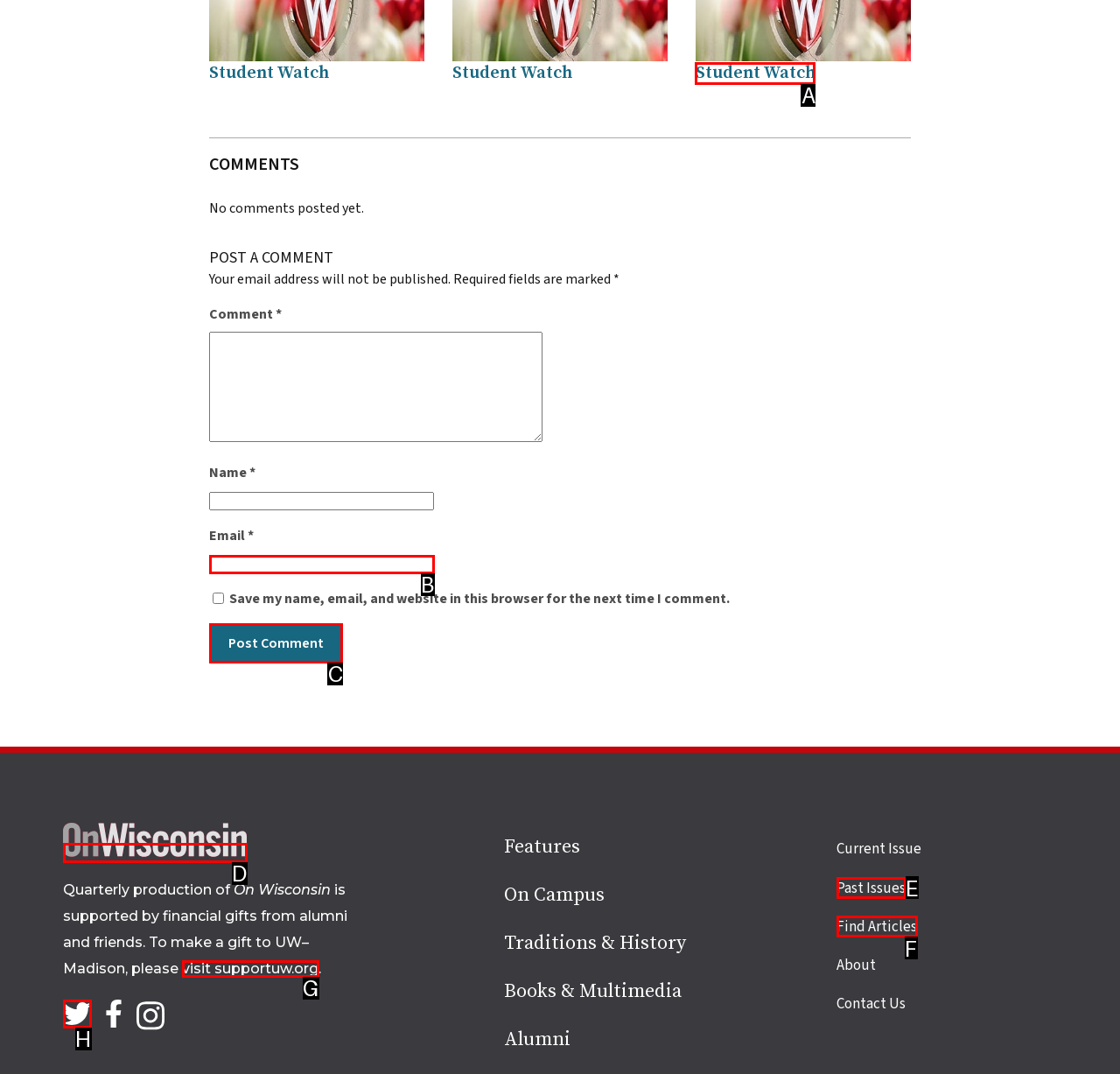Identify the letter of the UI element needed to carry out the task: Click on the 'Post Comment' button
Reply with the letter of the chosen option.

C